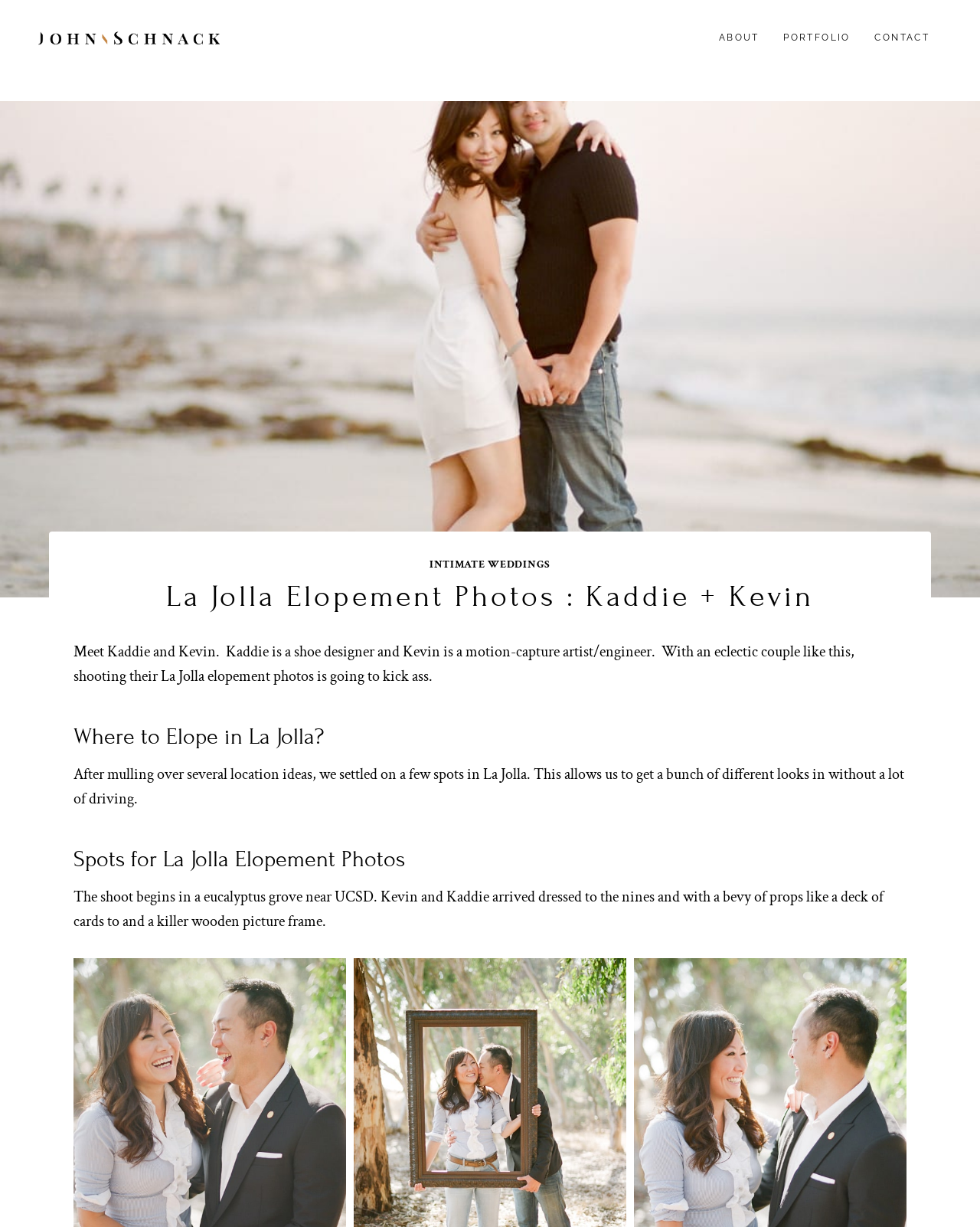What is the purpose of the 'Scroll to top' button?
Look at the image and answer the question using a single word or phrase.

To scroll to the top of the page